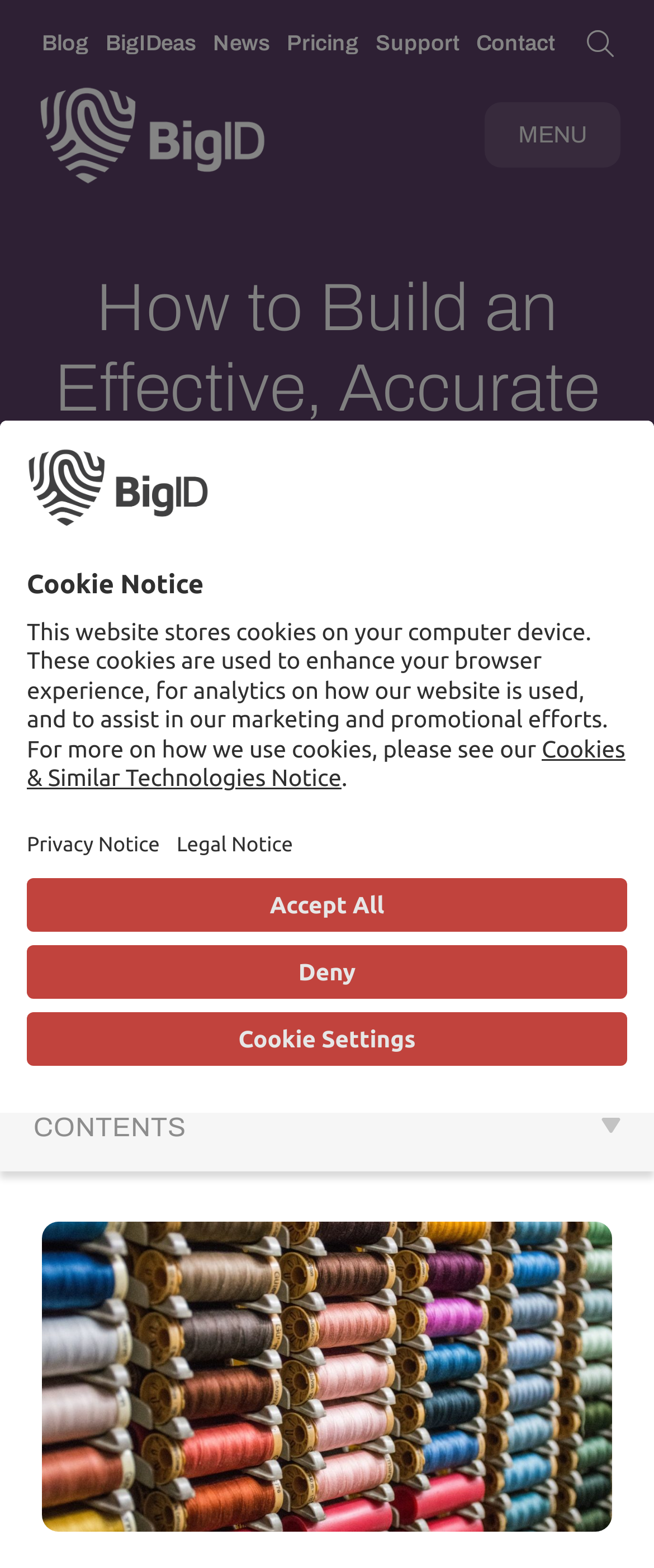Provide the bounding box coordinates of the UI element that matches the description: "Support".

[0.574, 0.0, 0.703, 0.056]